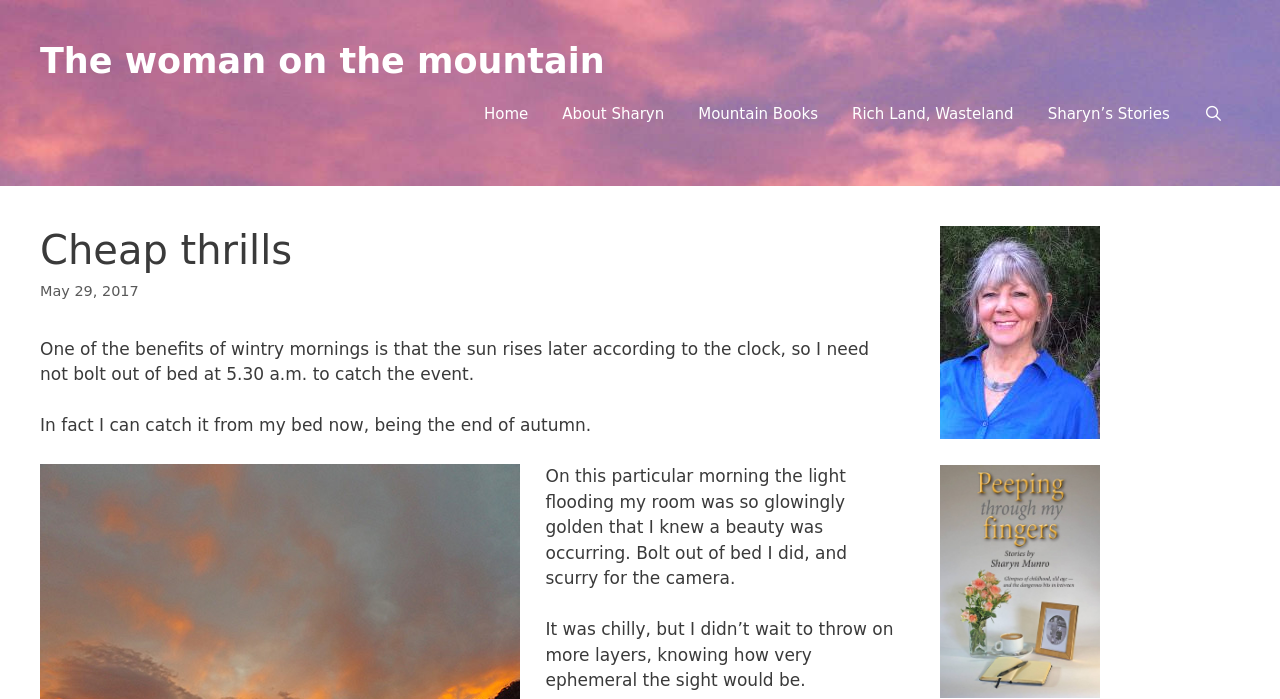Using the image as a reference, answer the following question in as much detail as possible:
What is the subject of the image?

The subject of the image is Sharyn, which can be inferred from the image description 'sharyn-headshot'.